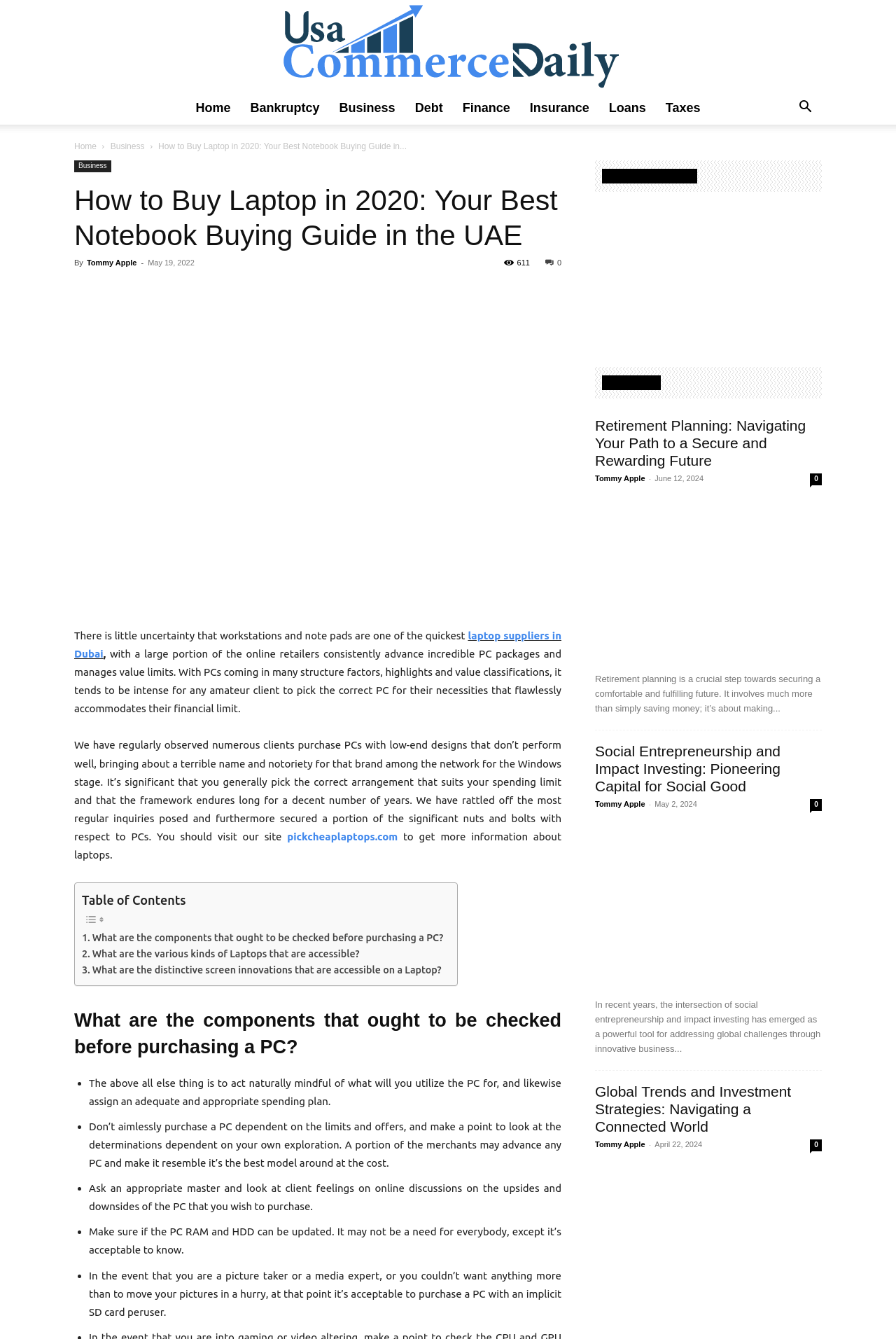What is the purpose of the 'Table of Contents' section?
Answer the question with a detailed explanation, including all necessary information.

The 'Table of Contents' section is likely used to help readers navigate the article and find specific sections or topics of interest, as it provides links to different parts of the article.